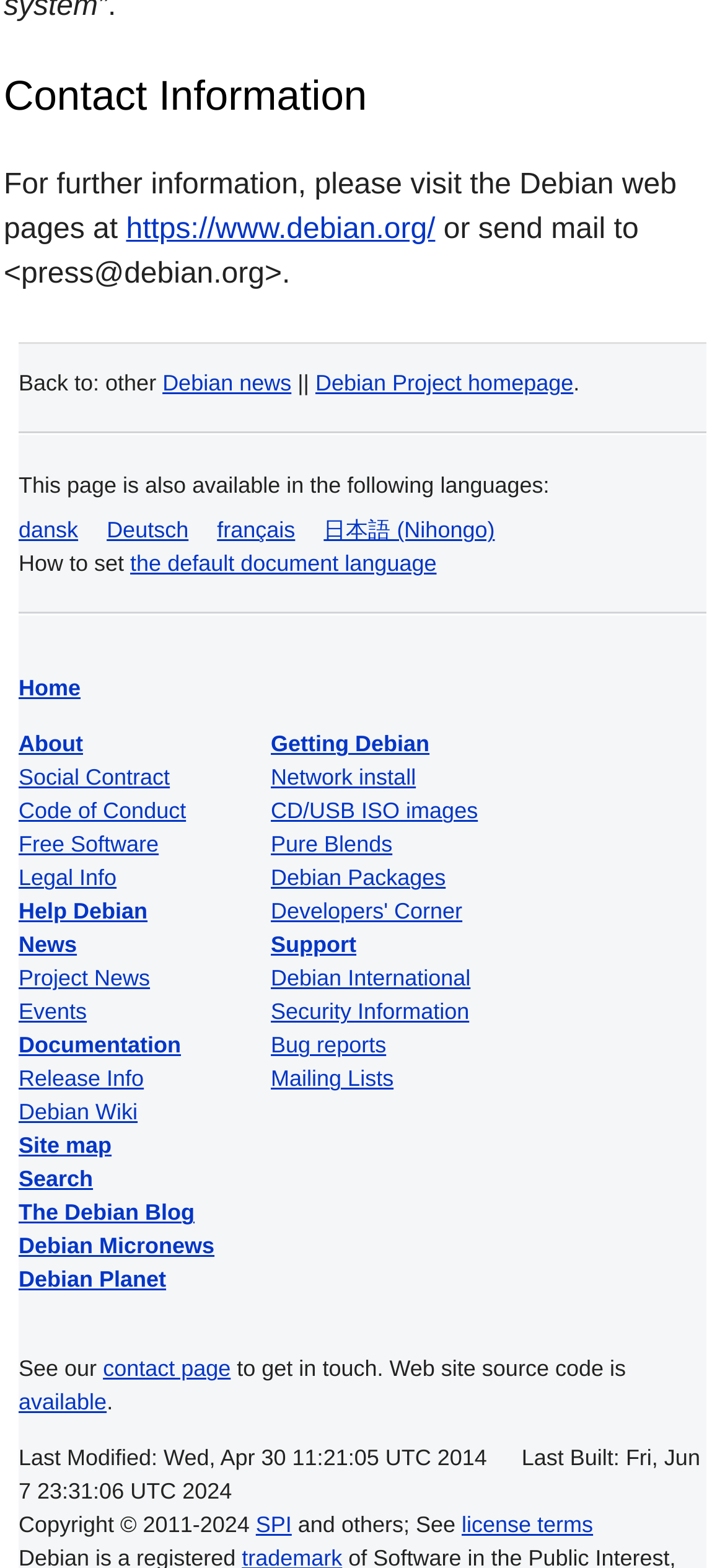Locate the bounding box coordinates of the clickable region necessary to complete the following instruction: "go to the Debian Project homepage". Provide the coordinates in the format of four float numbers between 0 and 1, i.e., [left, top, right, bottom].

[0.435, 0.236, 0.791, 0.252]